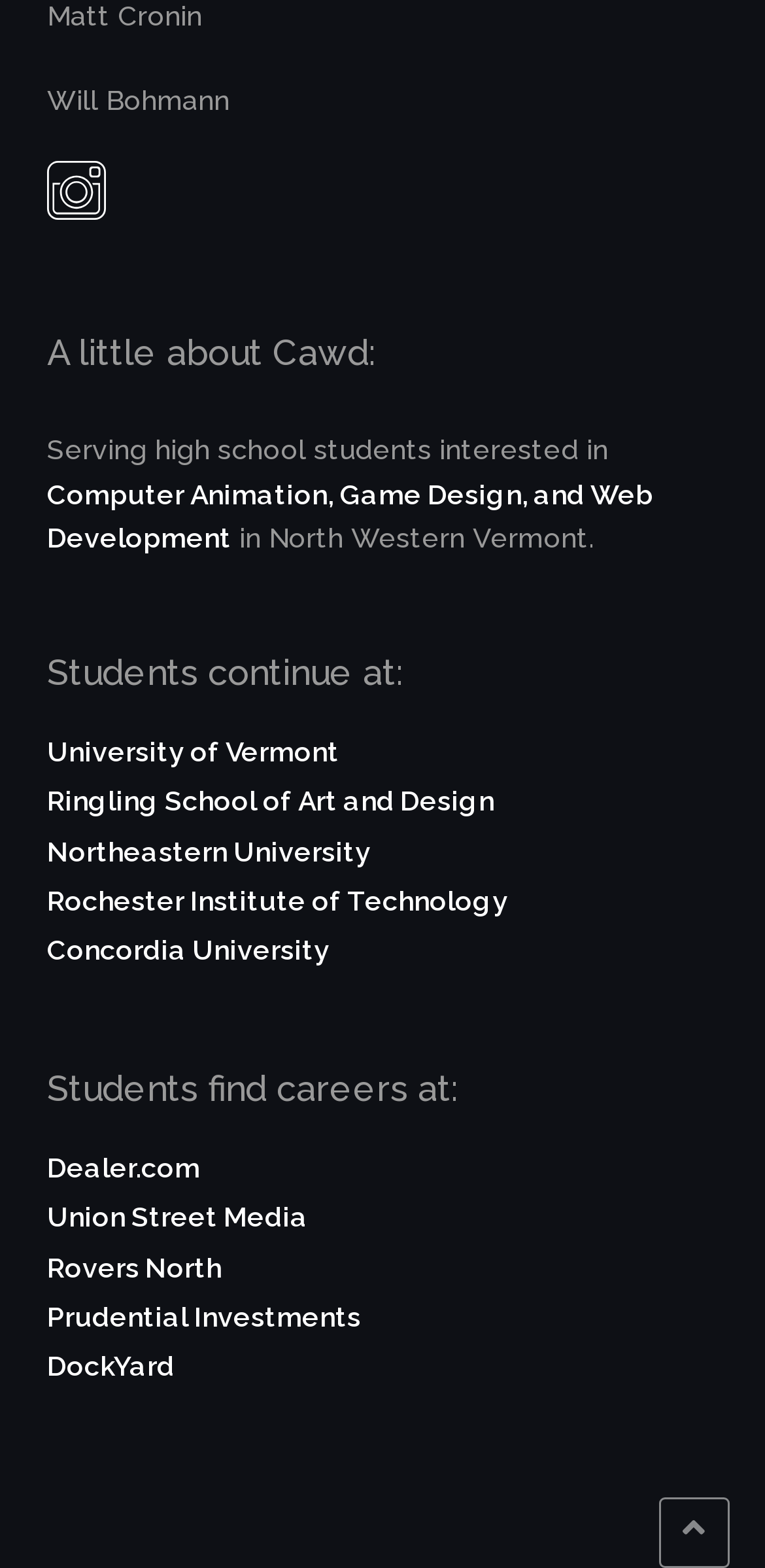Determine the bounding box coordinates of the section I need to click to execute the following instruction: "Visit University of Vermont". Provide the coordinates as four float numbers between 0 and 1, i.e., [left, top, right, bottom].

[0.062, 0.465, 0.938, 0.496]